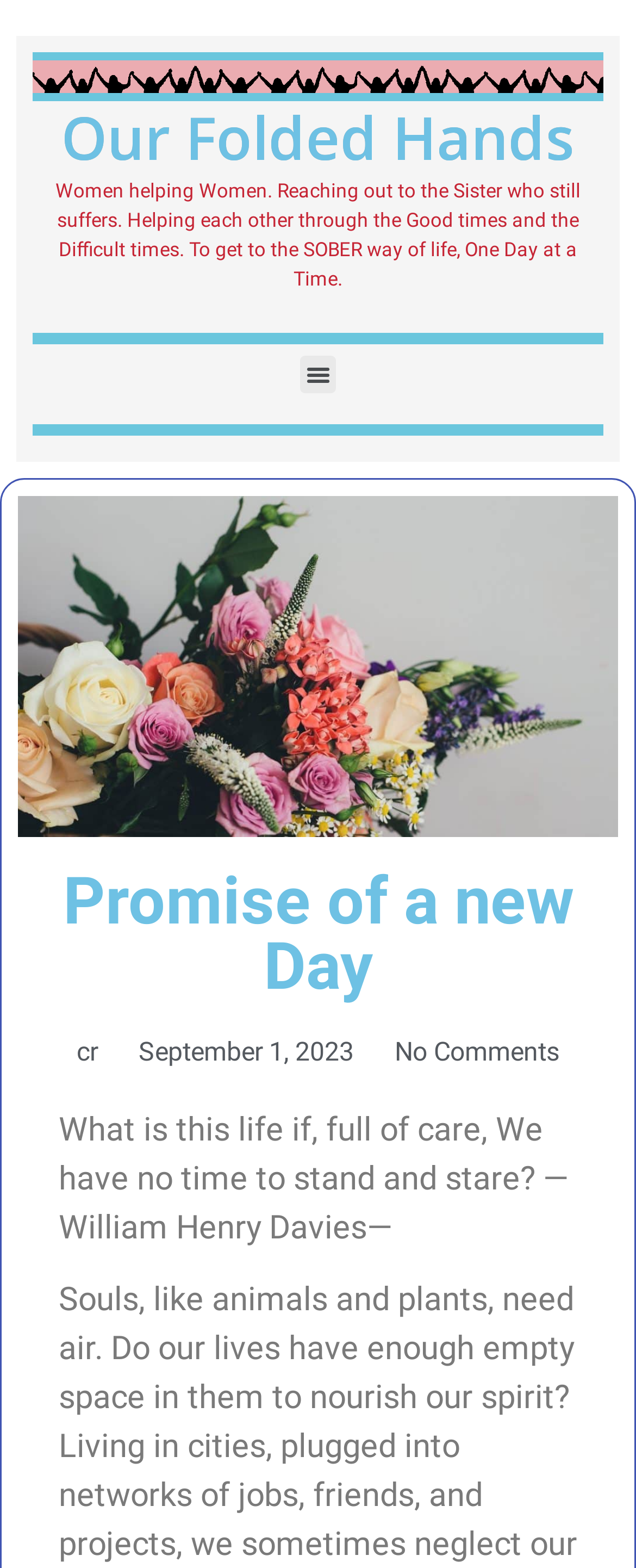Please extract the title of the webpage.

Promise of a new Day